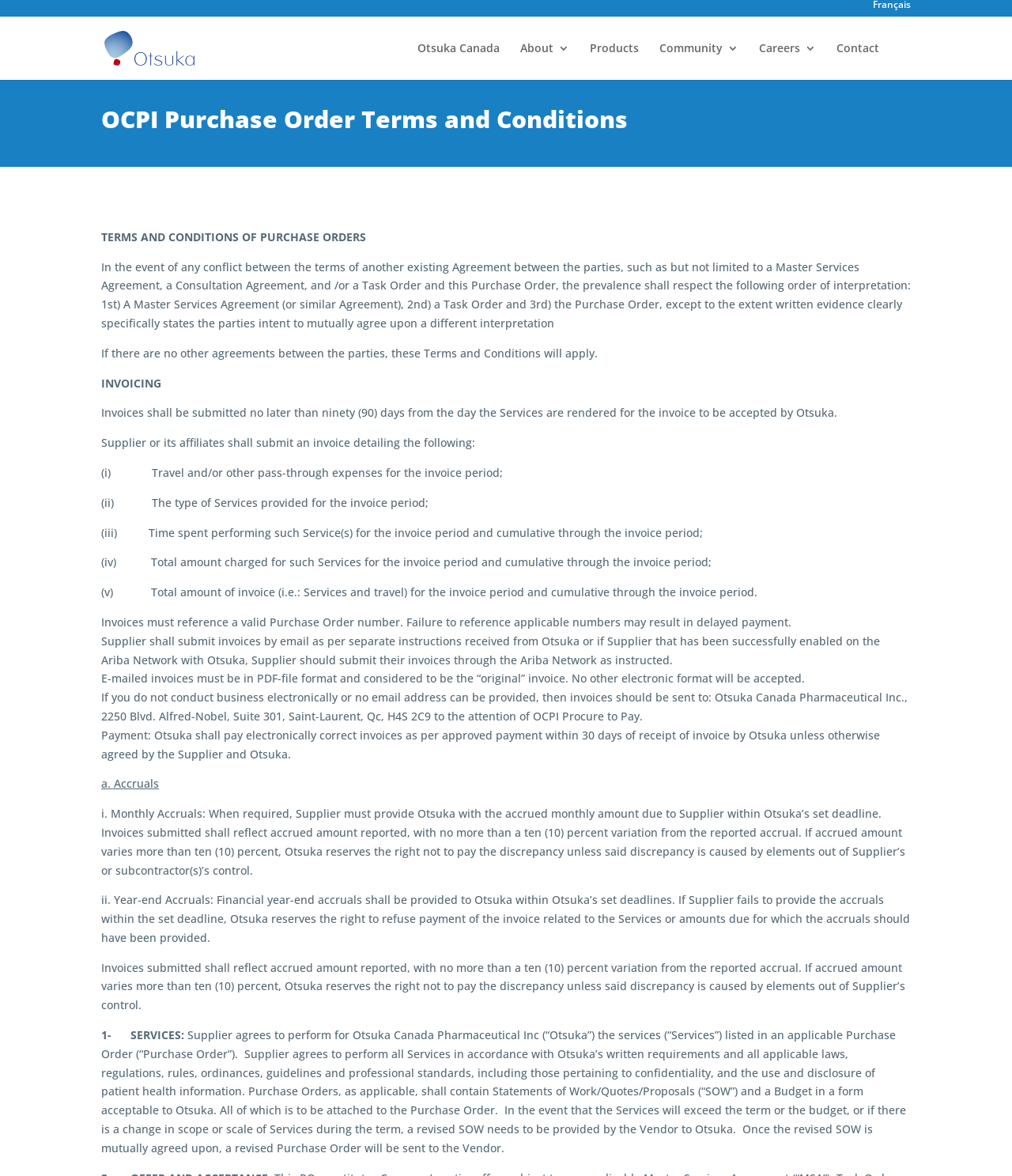Provide the bounding box coordinates of the HTML element this sentence describes: "Otsuka Canada". The bounding box coordinates consist of four float numbers between 0 and 1, i.e., [left, top, right, bottom].

[0.412, 0.036, 0.494, 0.068]